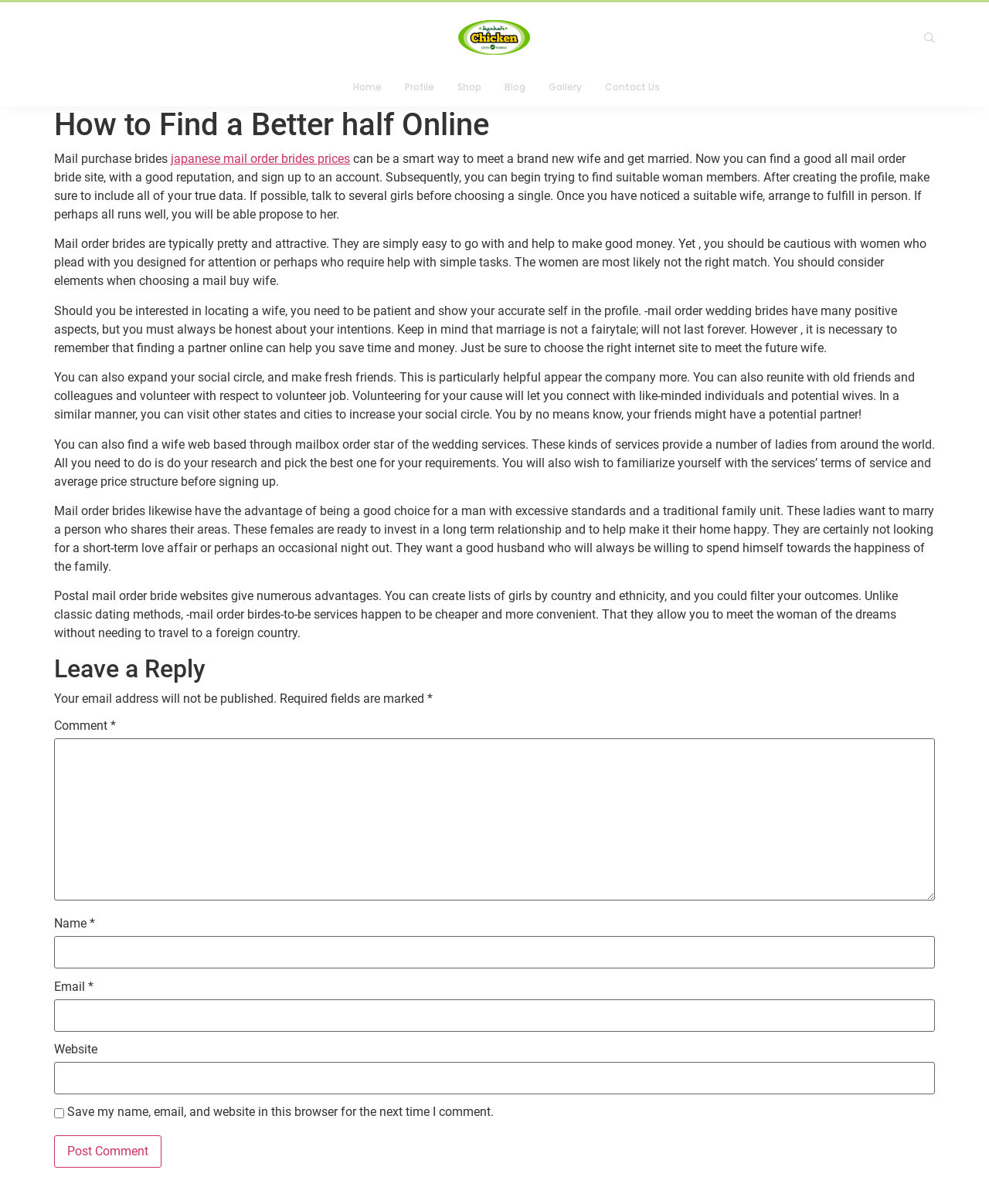Create an in-depth description of the webpage, covering main sections.

The webpage is about finding a better half online, specifically discussing mail order brides. At the top, there is a logo "BCO-FlatLogo" on the left and another image on the right. Below the logo, there are six navigation links: "Home", "Profile", "Shop", "Blog", "Gallery", and "Contact Us". 

The main content of the webpage is divided into several sections. The first section has a heading "How to Find a Better half Online" followed by a brief introduction to mail order brides. The next section provides tips on how to find a suitable wife online, including being patient, honest, and cautious. 

The webpage also discusses the advantages of mail order brides, such as expanding one's social circle, finding a partner with traditional family values, and using mail order bride services that provide a convenient and cheaper way to meet potential wives. 

At the bottom of the webpage, there is a comment section where users can leave a reply. The section includes fields for name, email, website, and a checkbox to save the user's information for future comments. A "Post Comment" button is located at the bottom right of the comment section.